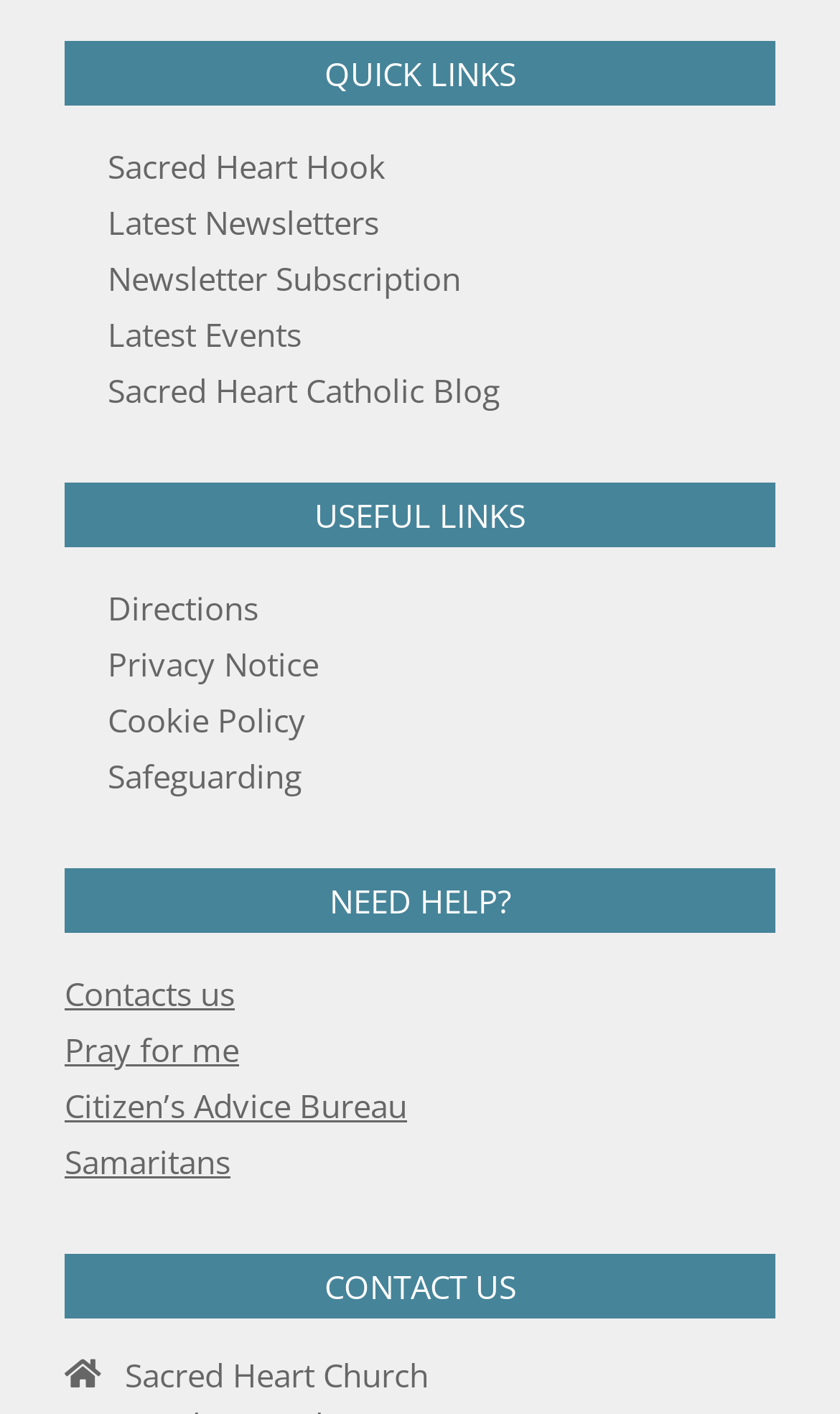Please give the bounding box coordinates of the area that should be clicked to fulfill the following instruction: "check Directions". The coordinates should be in the format of four float numbers from 0 to 1, i.e., [left, top, right, bottom].

[0.128, 0.415, 0.308, 0.445]